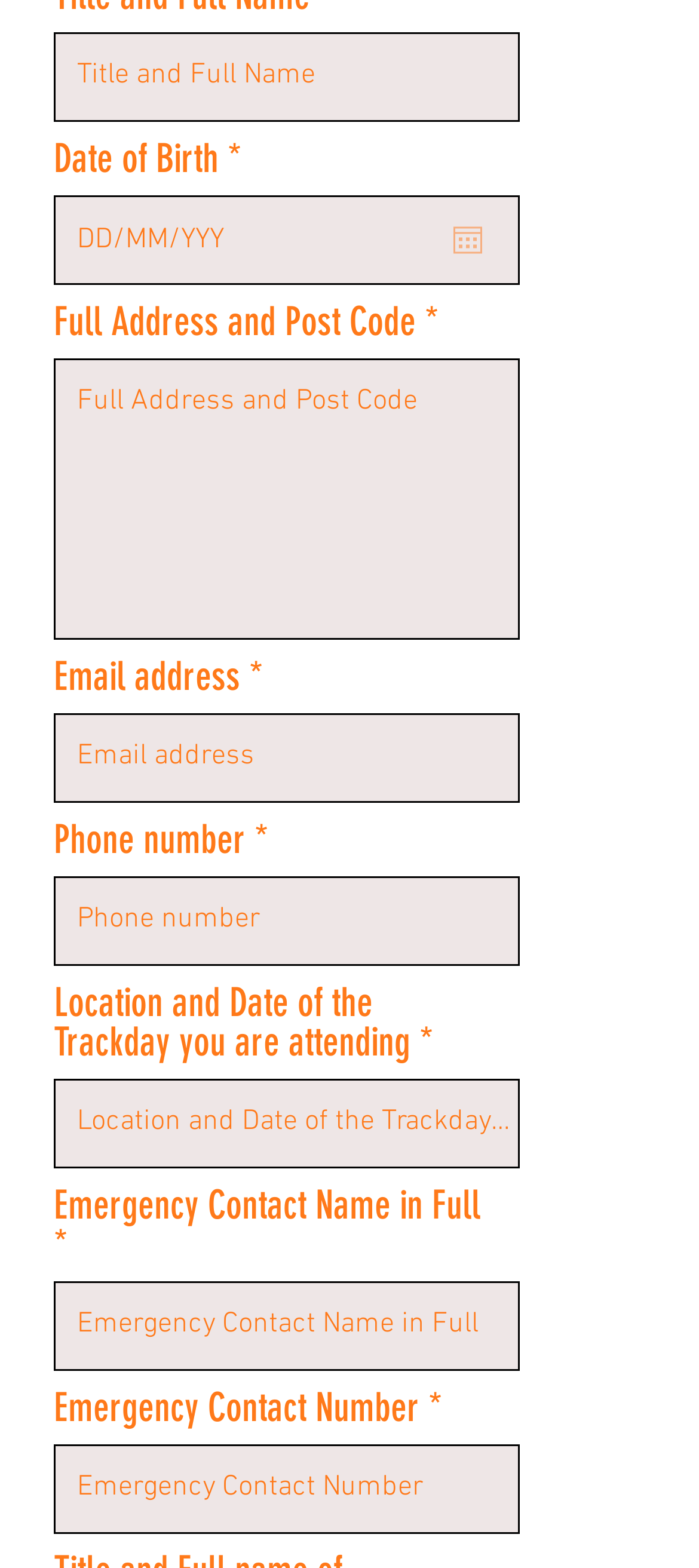Please determine the bounding box coordinates of the element's region to click in order to carry out the following instruction: "Enter email address". The coordinates should be four float numbers between 0 and 1, i.e., [left, top, right, bottom].

[0.077, 0.454, 0.744, 0.512]